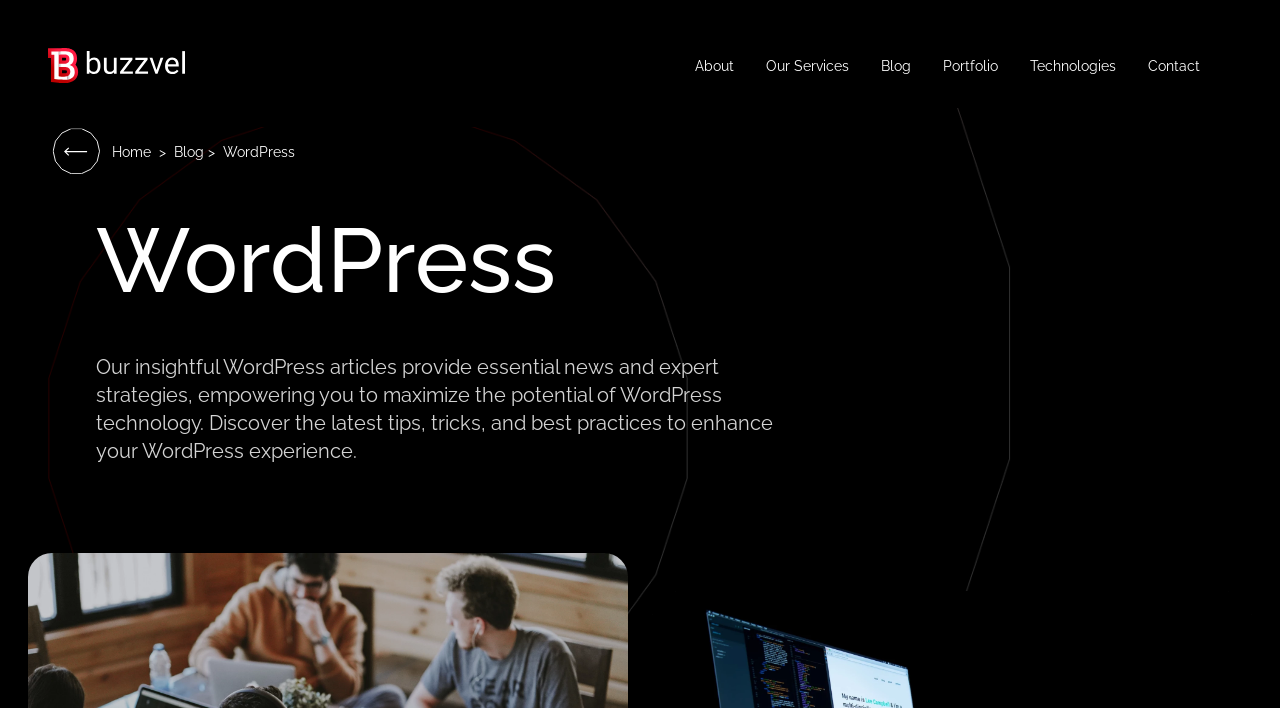What is the main topic of this blog? Please answer the question using a single word or phrase based on the image.

WordPress